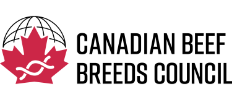Create an elaborate description of the image, covering every aspect.

The image features the logo of the Canadian Beef Breeds Council. It showcases a stylized globe entwined with a silhouette of a cow, symbolizing the global nature of the beef industry. The logo is prominently accompanied by the organization’s name, presented in bold, modern typography. This emblem represents the Council's commitment to promoting and supporting Canadian beef breeds, reflecting their dedication to excellence in animal health and industry standards. The logo is often used in official communications and materials to signify their authority and influence within the agricultural sector.